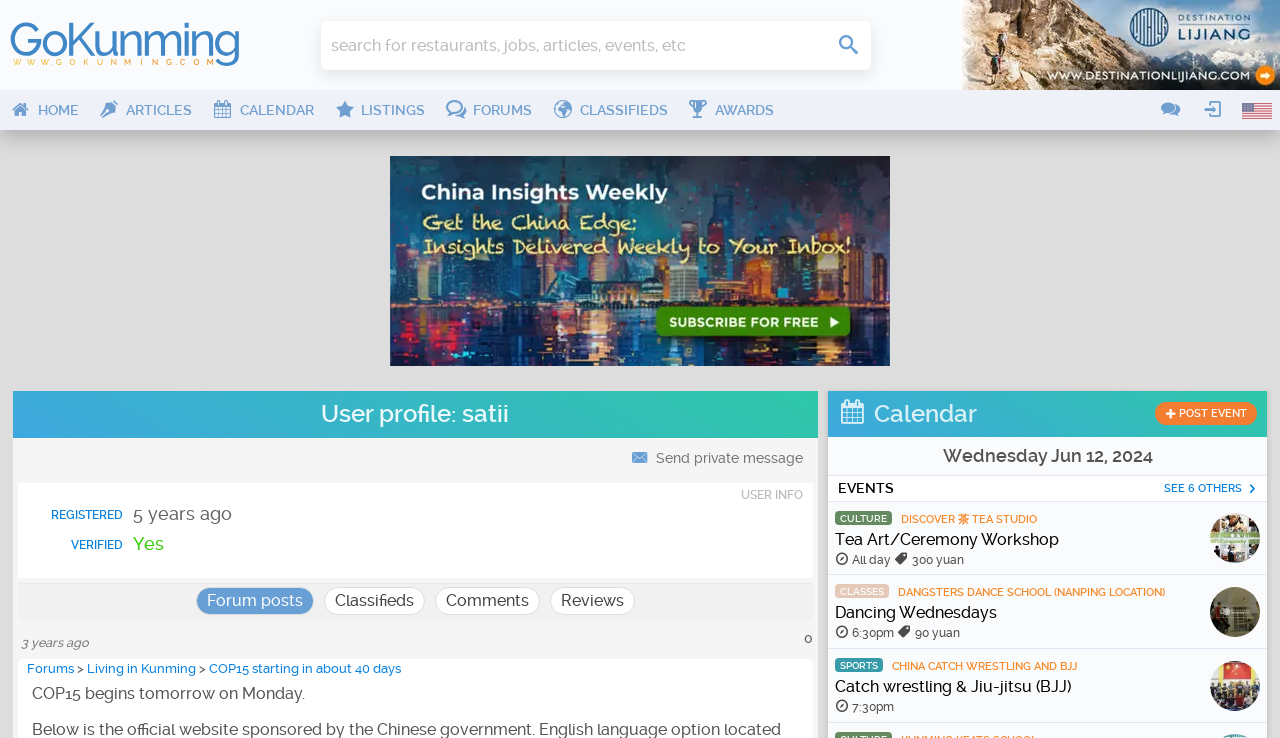What type of information can be searched on this website?
Using the information from the image, provide a comprehensive answer to the question.

The search box on the top-right of the webpage indicates that users can search for various types of information, including restaurants, jobs, articles, events, and more.